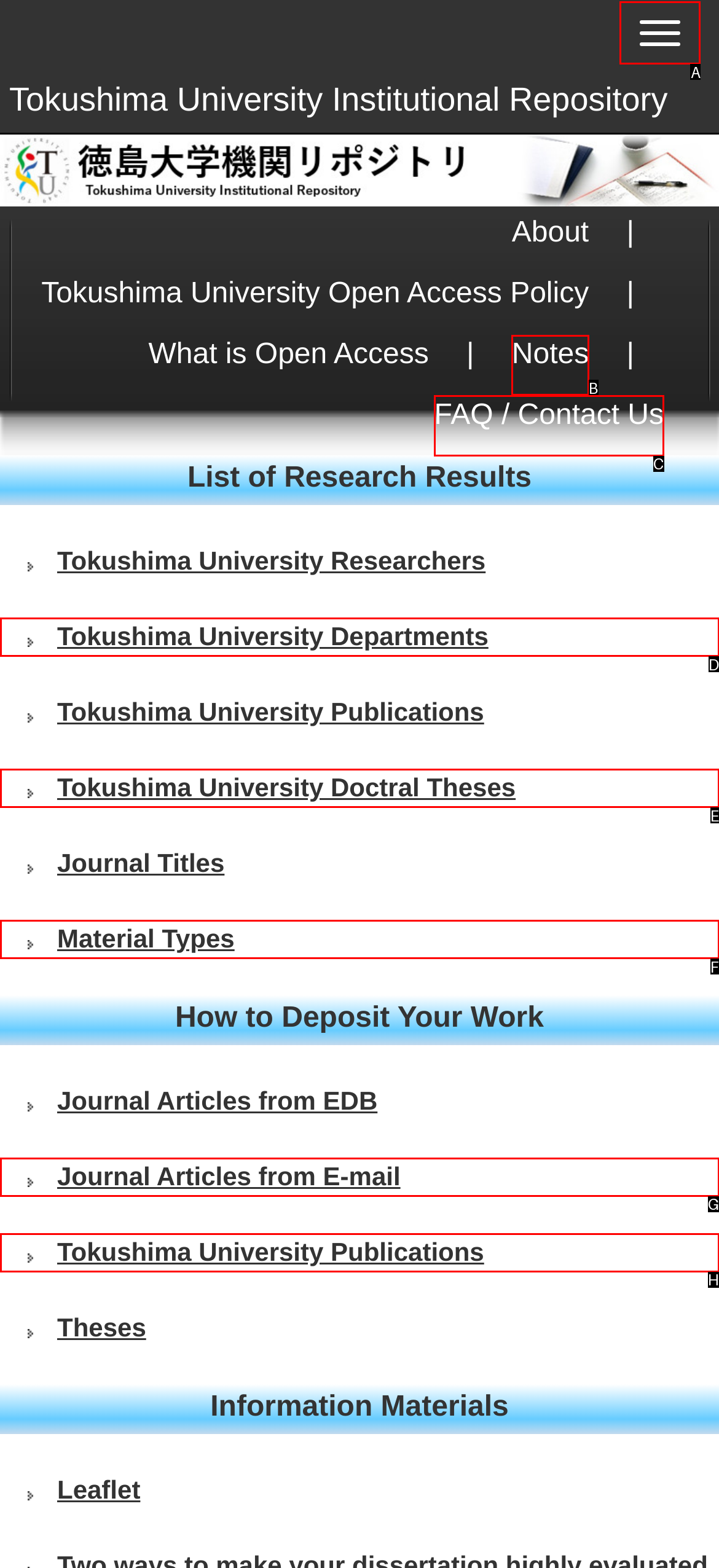Select the proper UI element to click in order to perform the following task: Toggle navigation. Indicate your choice with the letter of the appropriate option.

A